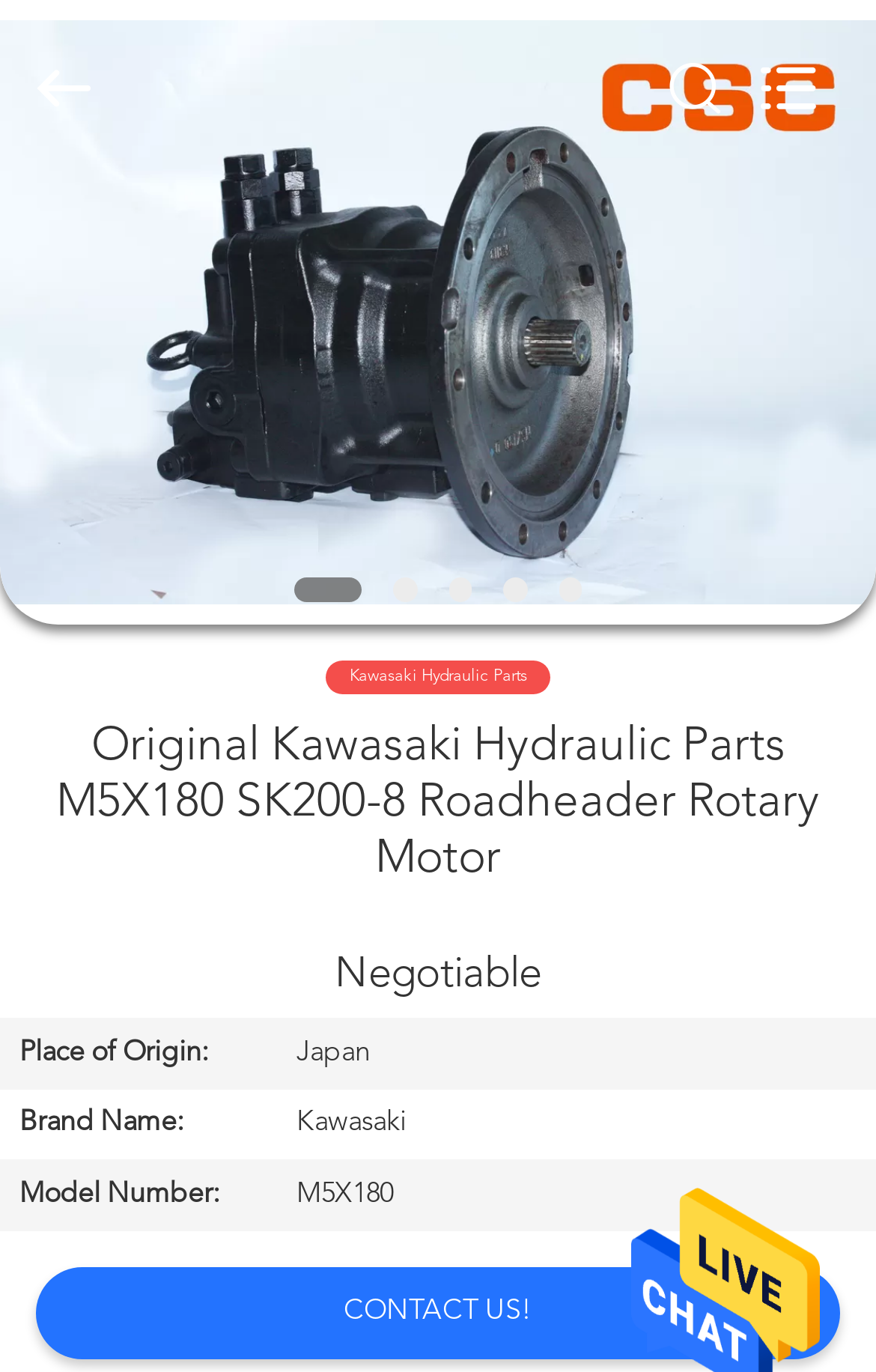Reply to the question with a brief word or phrase: Where is the product from?

Japan